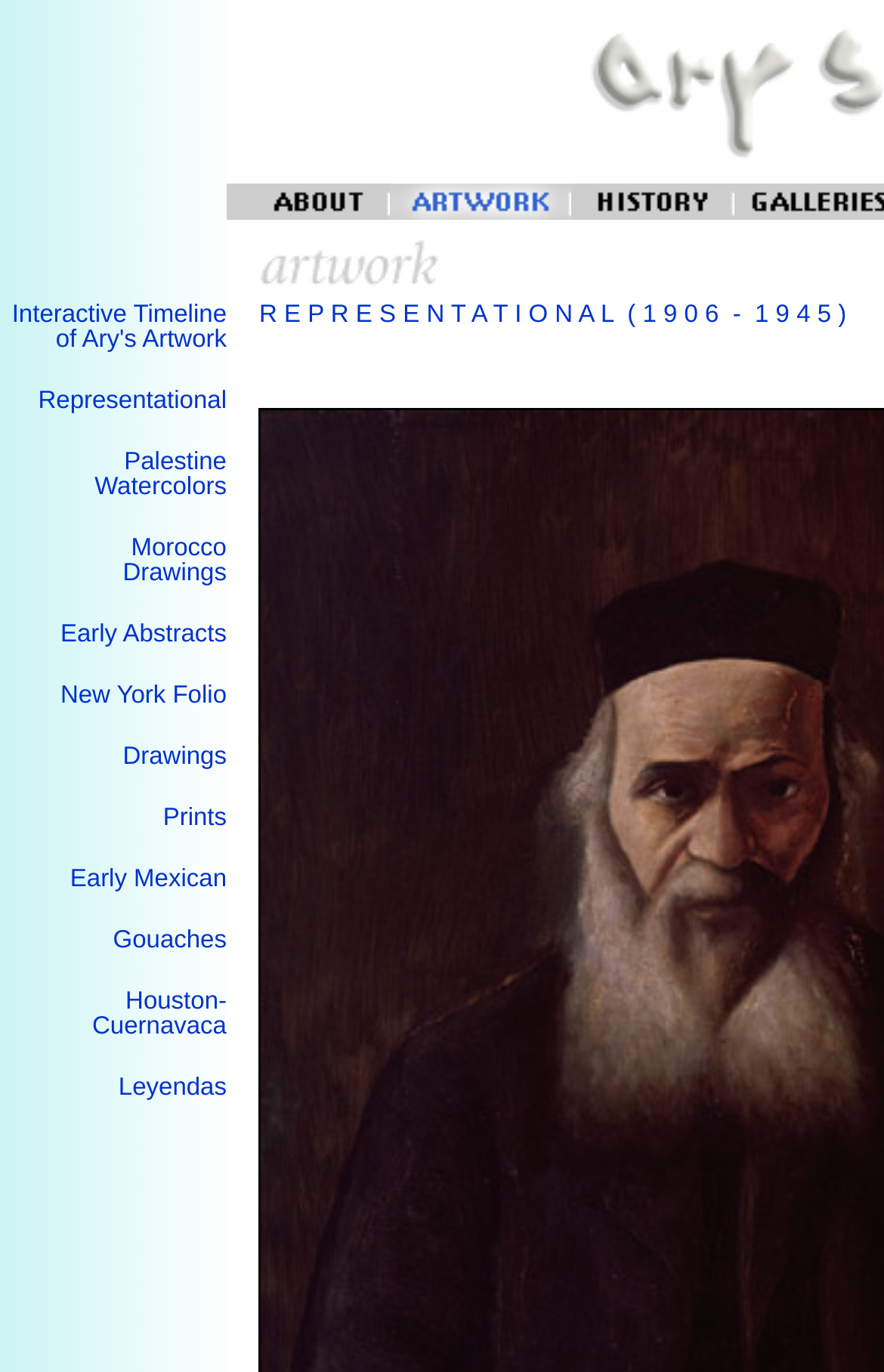Please answer the following question using a single word or phrase: What is the subject of the portrait artwork displayed on this webpage?

Israel Brodkey